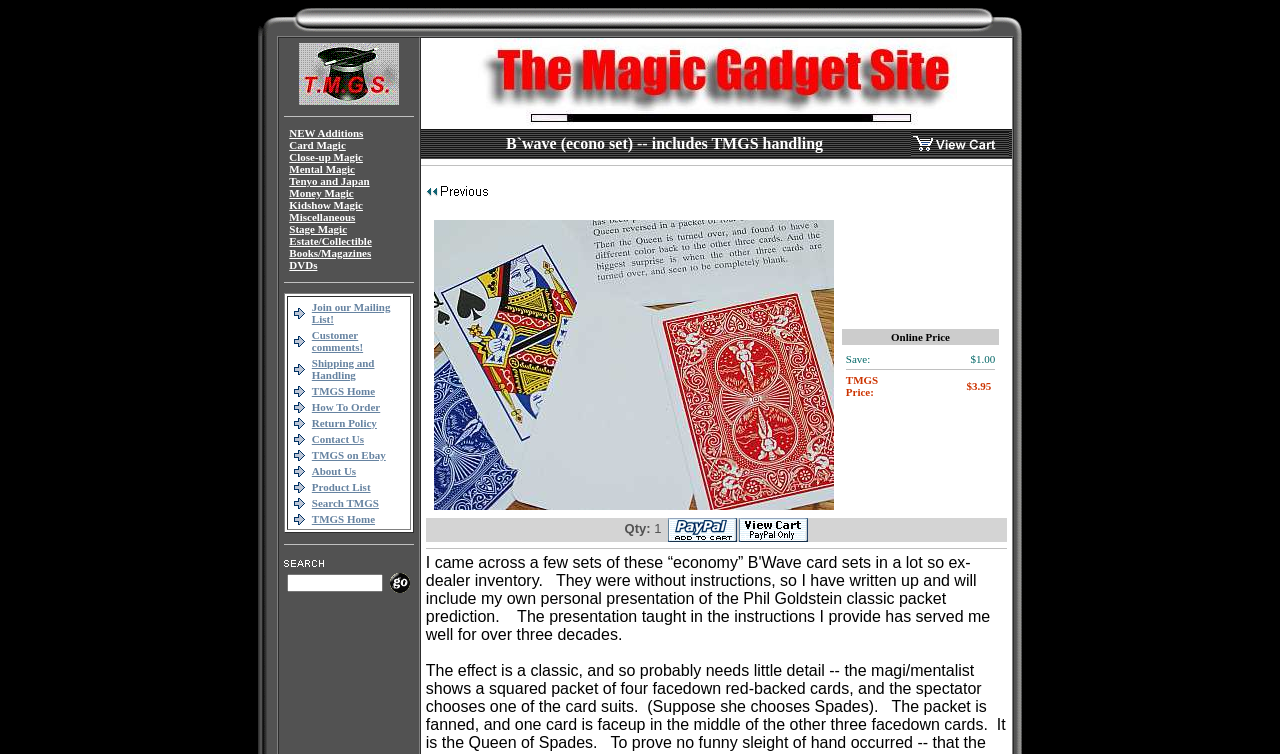How many separators are in the webpage?
Look at the screenshot and respond with one word or a short phrase.

2